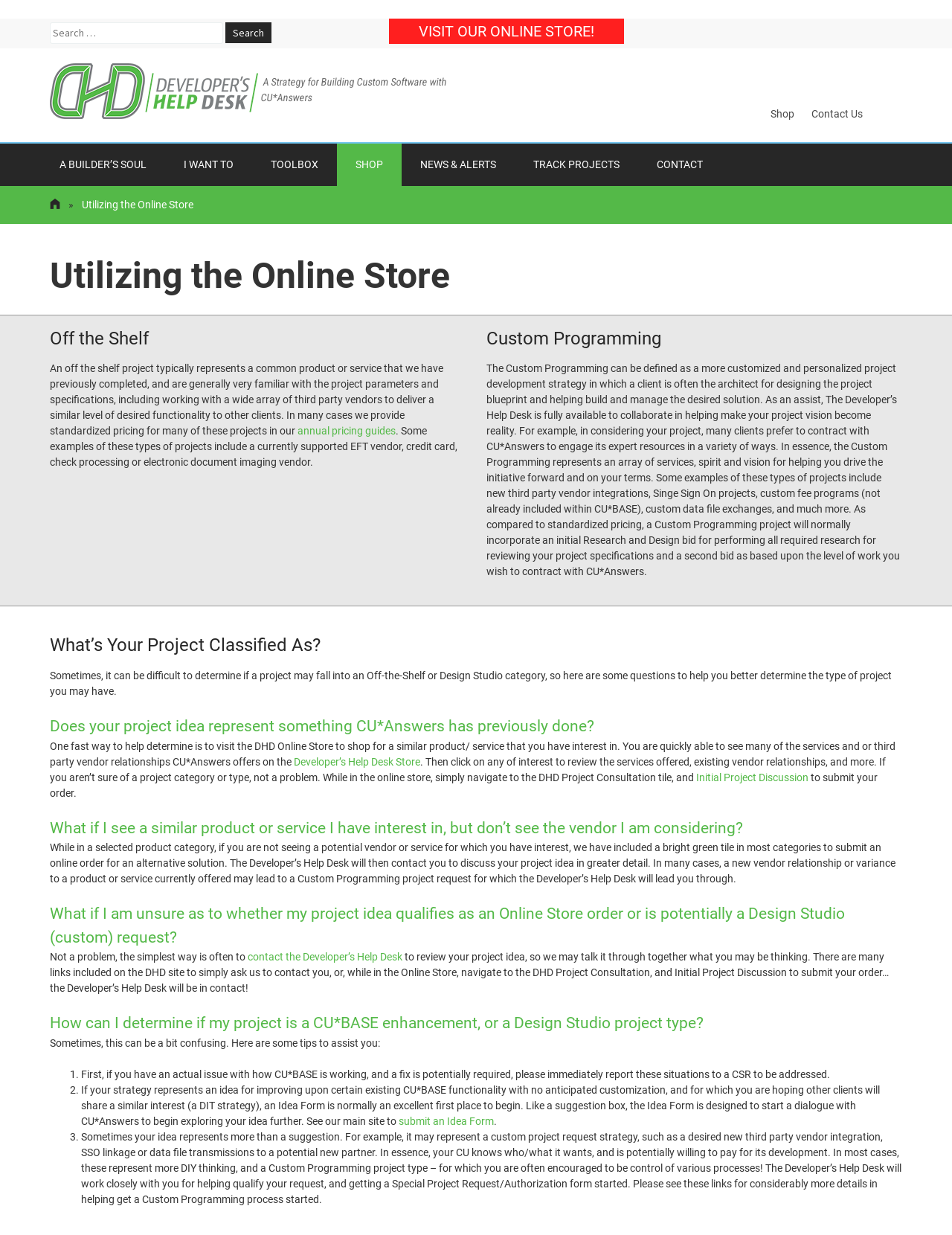Can you find the bounding box coordinates for the element to click on to achieve the instruction: "Contact us"?

[0.852, 0.087, 0.906, 0.097]